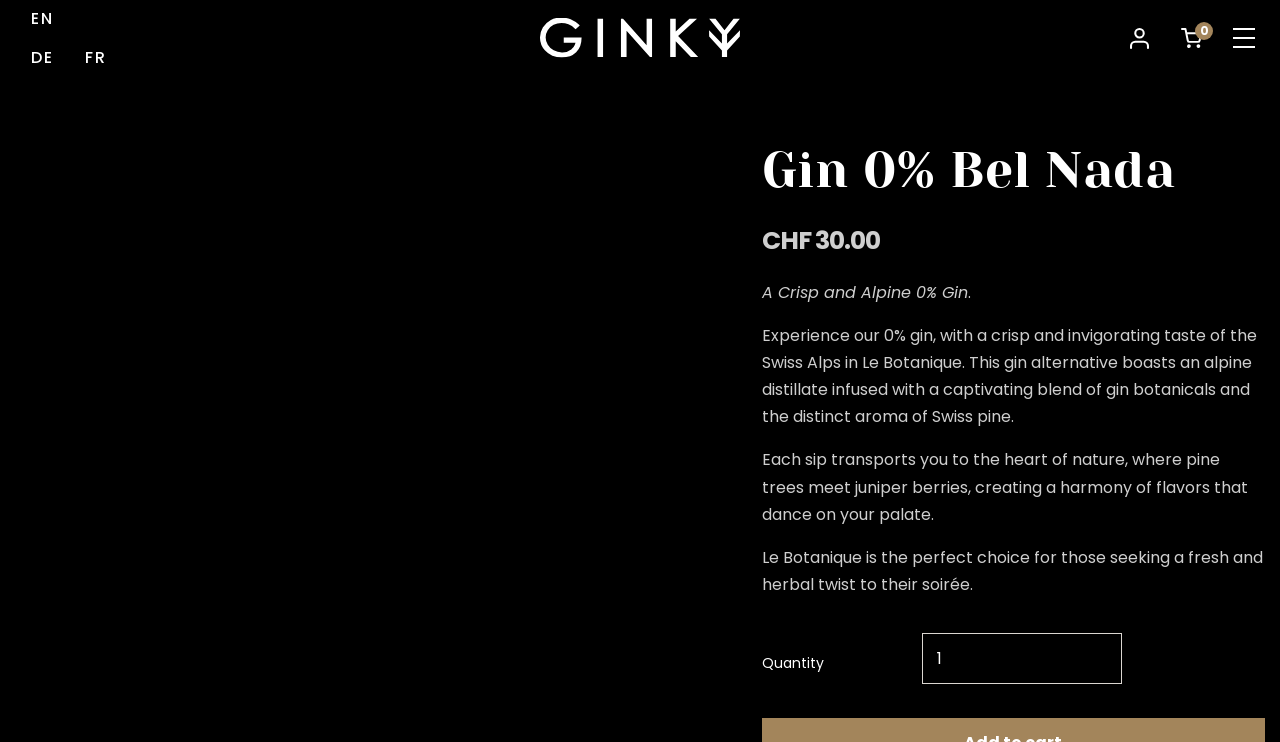Extract the text of the main heading from the webpage.

Gin 0% Bel Nada